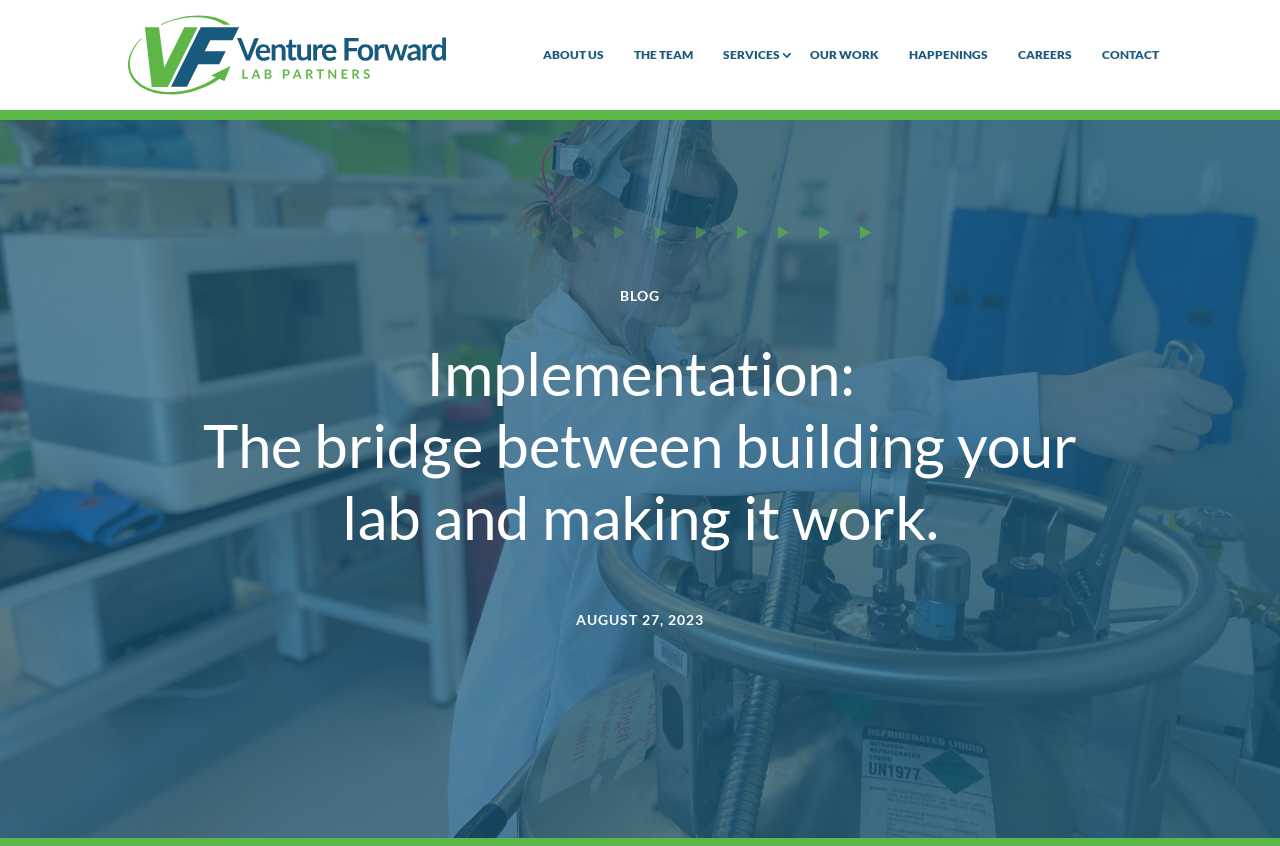Determine the bounding box coordinates of the clickable element necessary to fulfill the instruction: "check the date". Provide the coordinates as four float numbers within the 0 to 1 range, i.e., [left, top, right, bottom].

[0.45, 0.723, 0.55, 0.743]